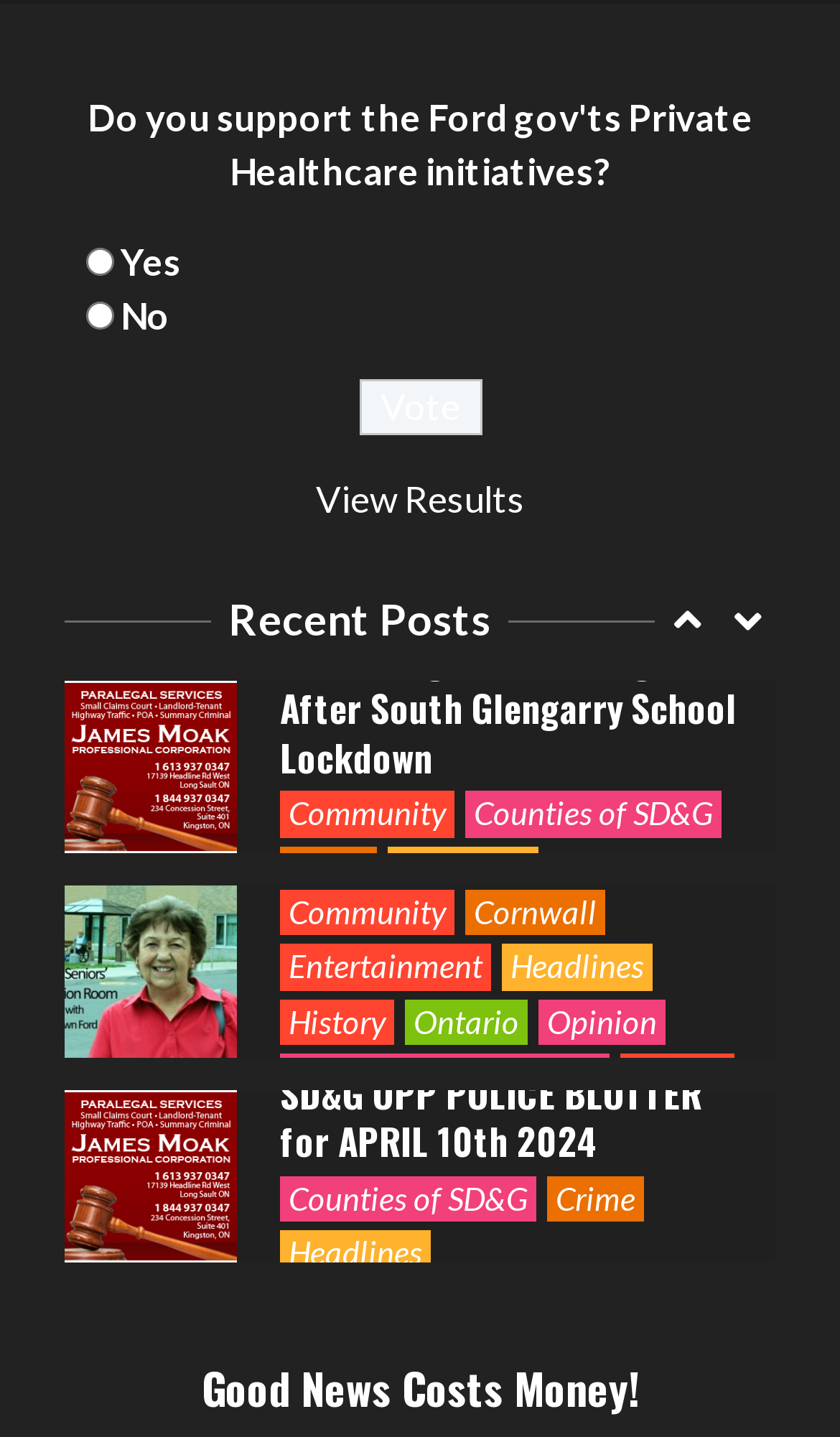Given the content of the image, can you provide a detailed answer to the question?
What is the theme of the webpage?

Based on the webpage, I can see that it is focused on local news and community-related topics, with posts about events, crimes, and issues in Cornwall, Ontario, and surrounding areas. The webpage also has categories such as 'Community', 'Cornwall', and 'Headlines', which further support this theme.